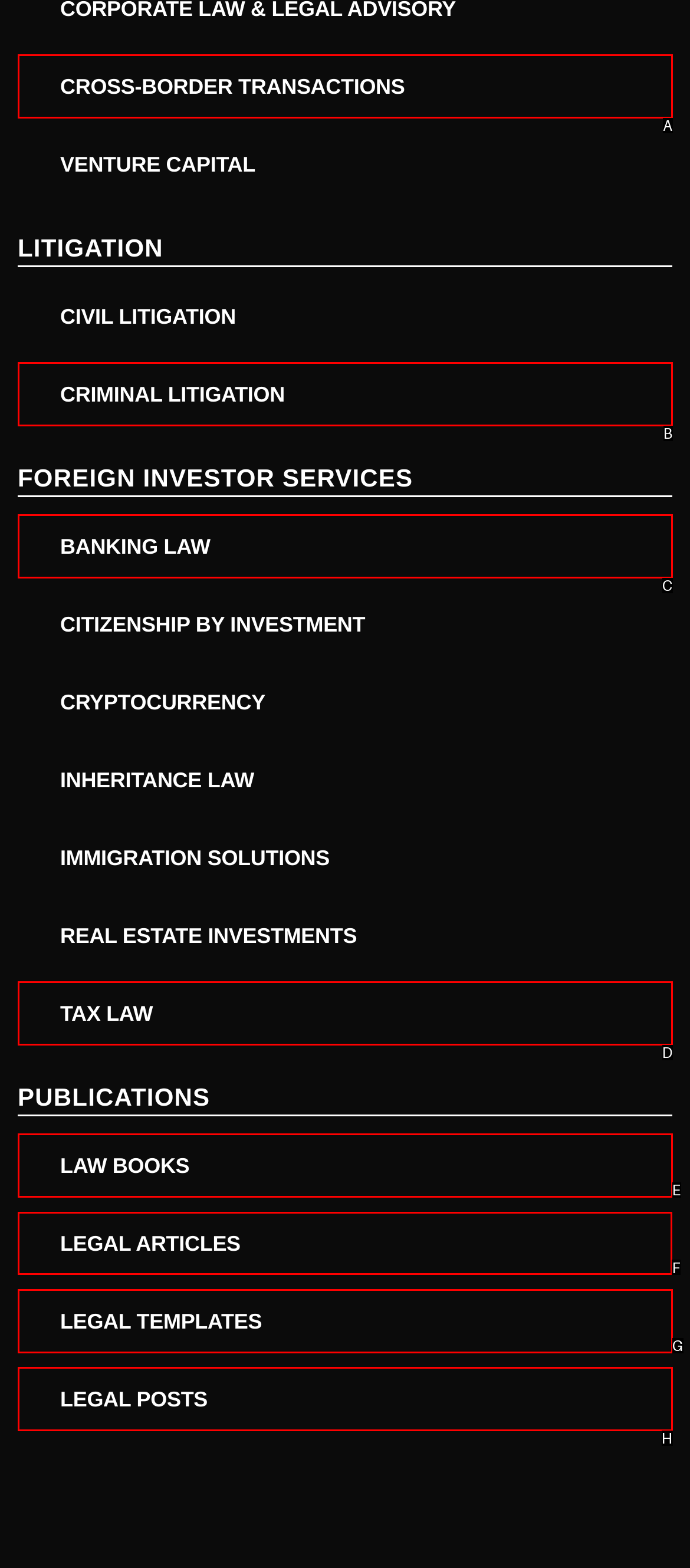Which HTML element should be clicked to complete the following task: Read LEGAL ARTICLES?
Answer with the letter corresponding to the correct choice.

F